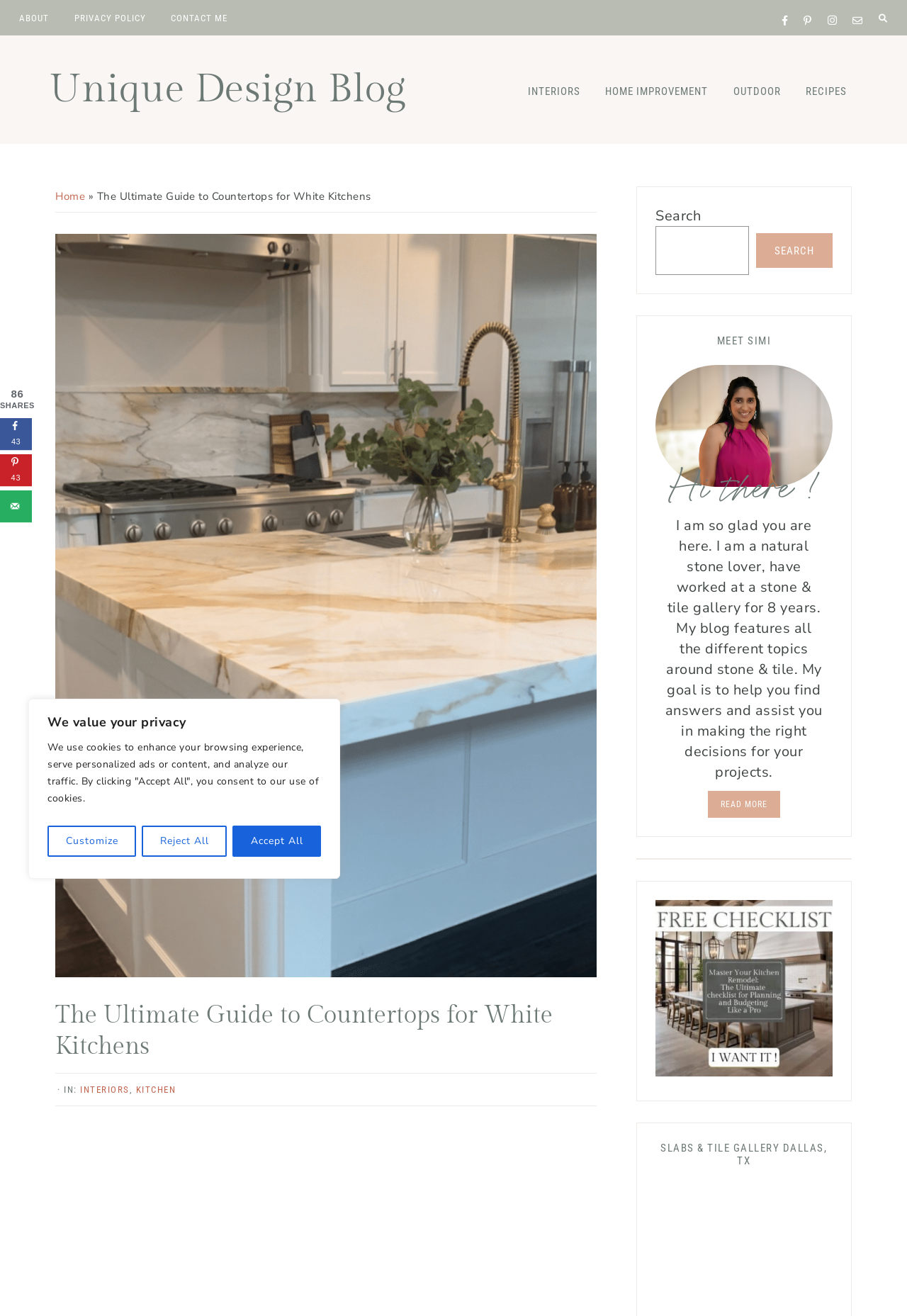Provide the bounding box coordinates, formatted as (top-left x, top-left y, bottom-right x, bottom-right y), with all values being floating point numbers between 0 and 1. Identify the bounding box of the UI element that matches the description: Outdoor

[0.796, 0.054, 0.872, 0.083]